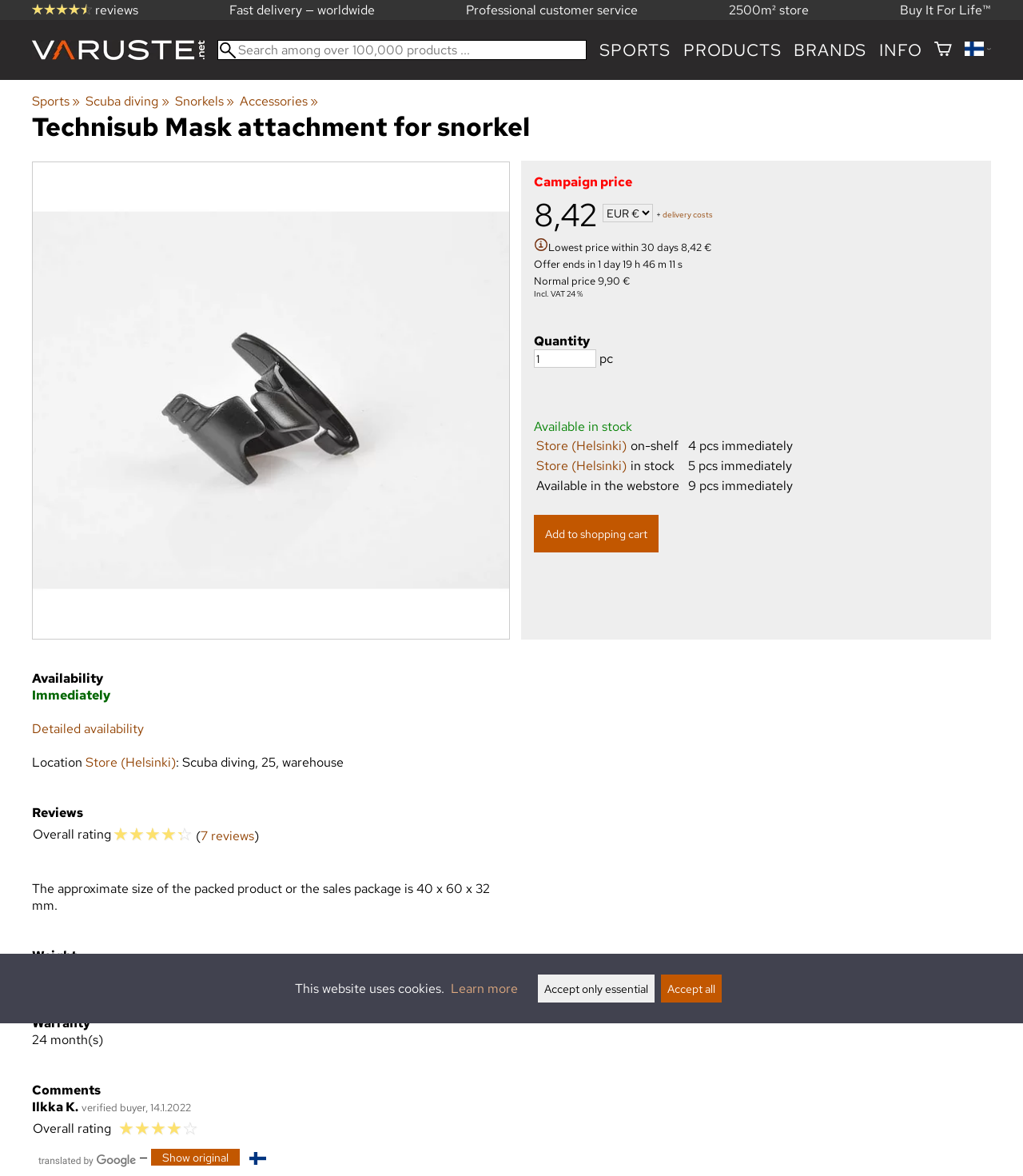Please locate the bounding box coordinates of the element that should be clicked to complete the given instruction: "View detailed availability".

[0.031, 0.613, 0.141, 0.627]